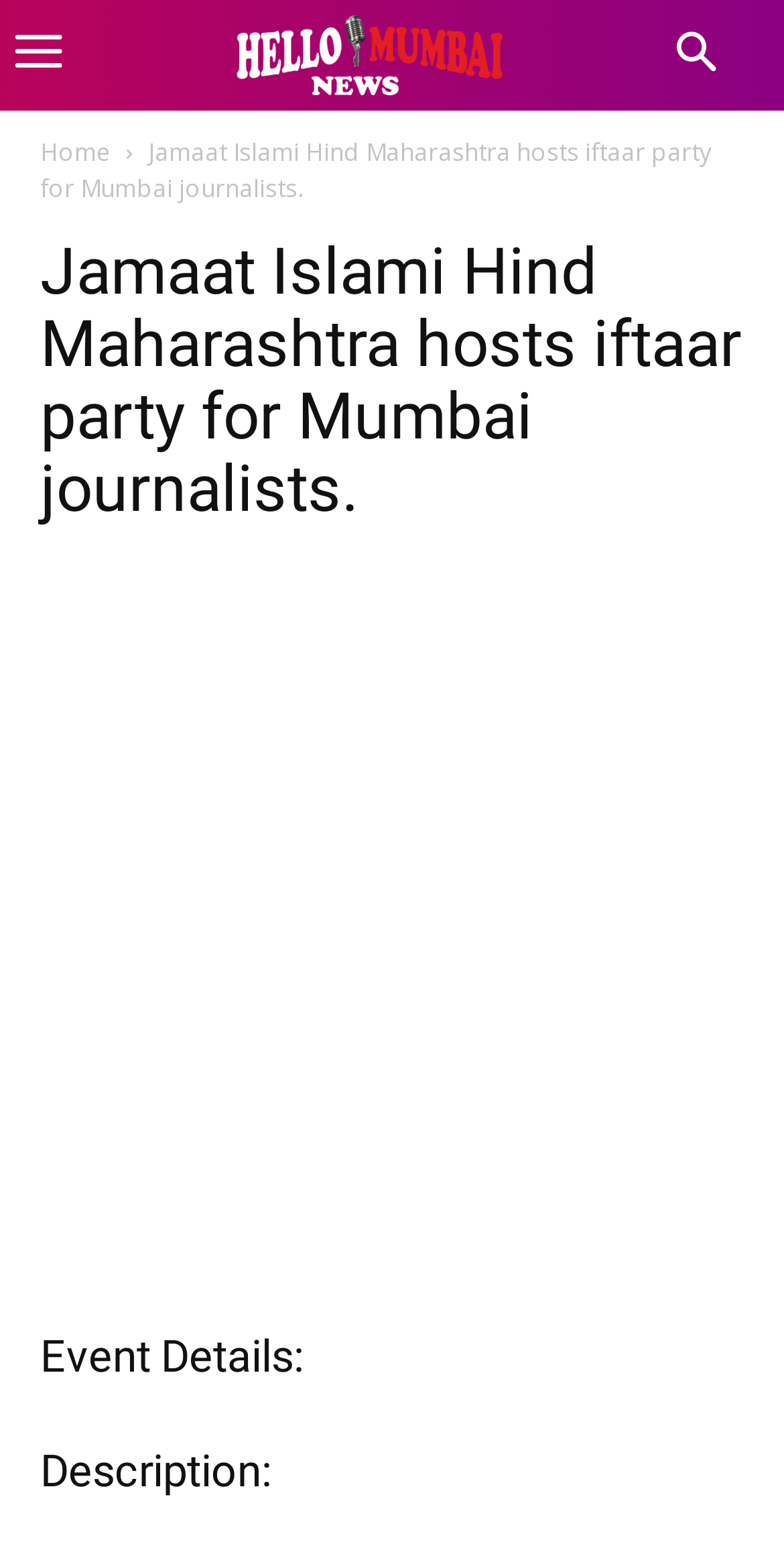Locate the primary headline on the webpage and provide its text.

Jamaat Islami Hind Maharashtra hosts iftaar party for Mumbai journalists.